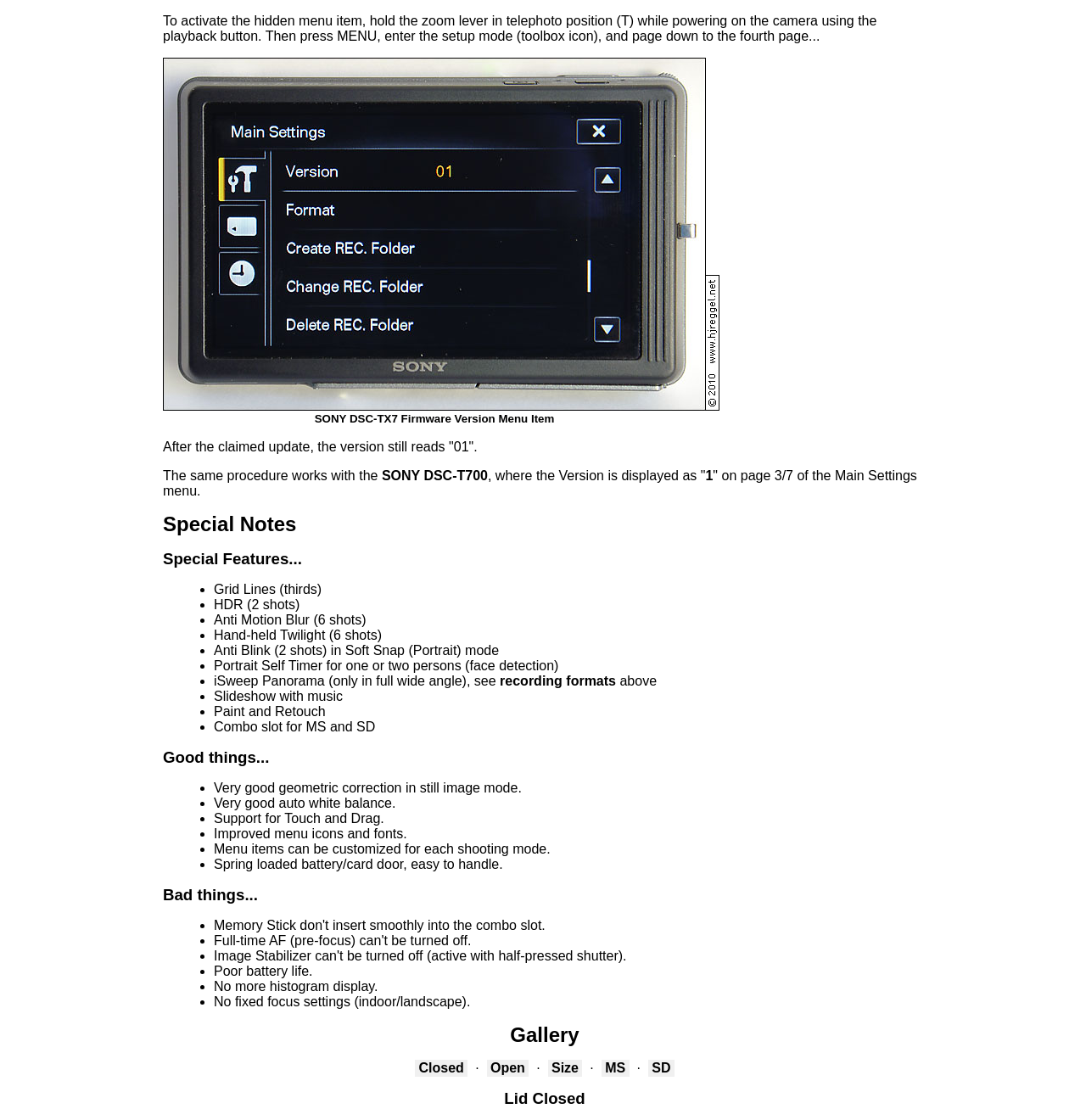Kindly determine the bounding box coordinates for the area that needs to be clicked to execute this instruction: "View the 'Gallery'".

[0.47, 0.914, 0.533, 0.934]